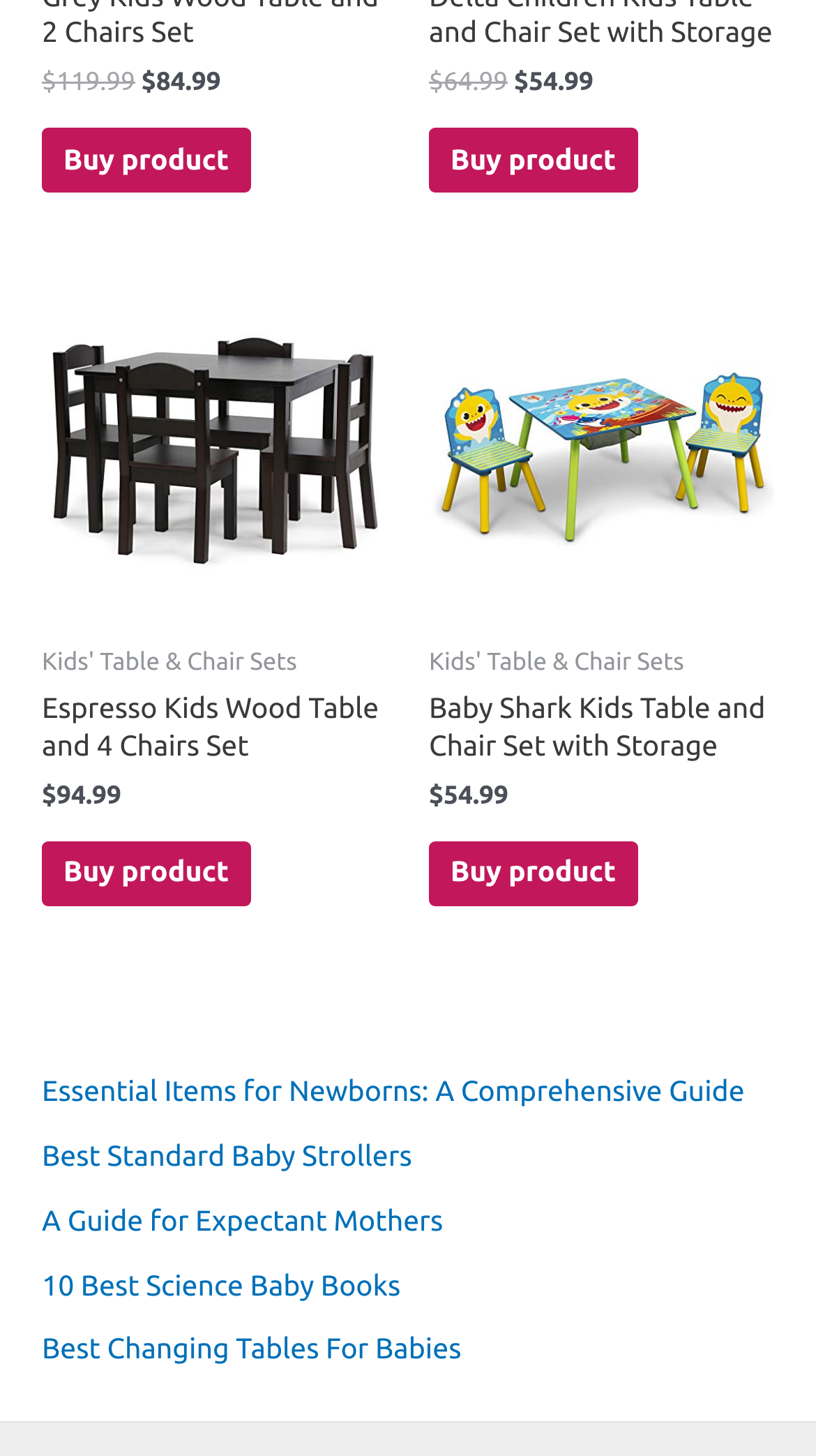What is the original price of the Grey Kids Wood Table and 2 Chairs Set?
Give a one-word or short-phrase answer derived from the screenshot.

$119.99